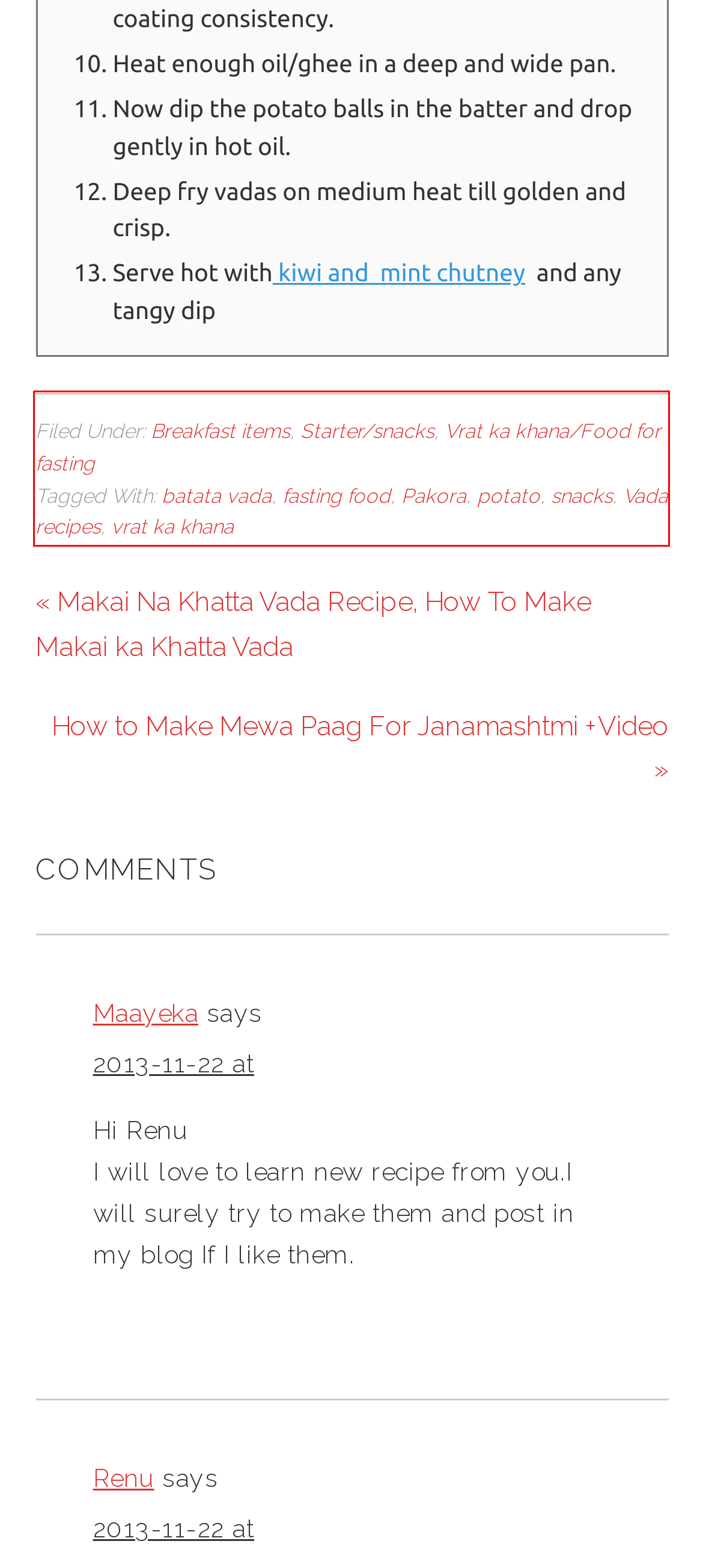In the screenshot of the webpage, find the red bounding box and perform OCR to obtain the text content restricted within this red bounding box.

Filed Under: Breakfast items, Starter/snacks, Vrat ka khana/Food for fasting Tagged With: batata vada, fasting food, Pakora, potato, snacks, Vada recipes, vrat ka khana